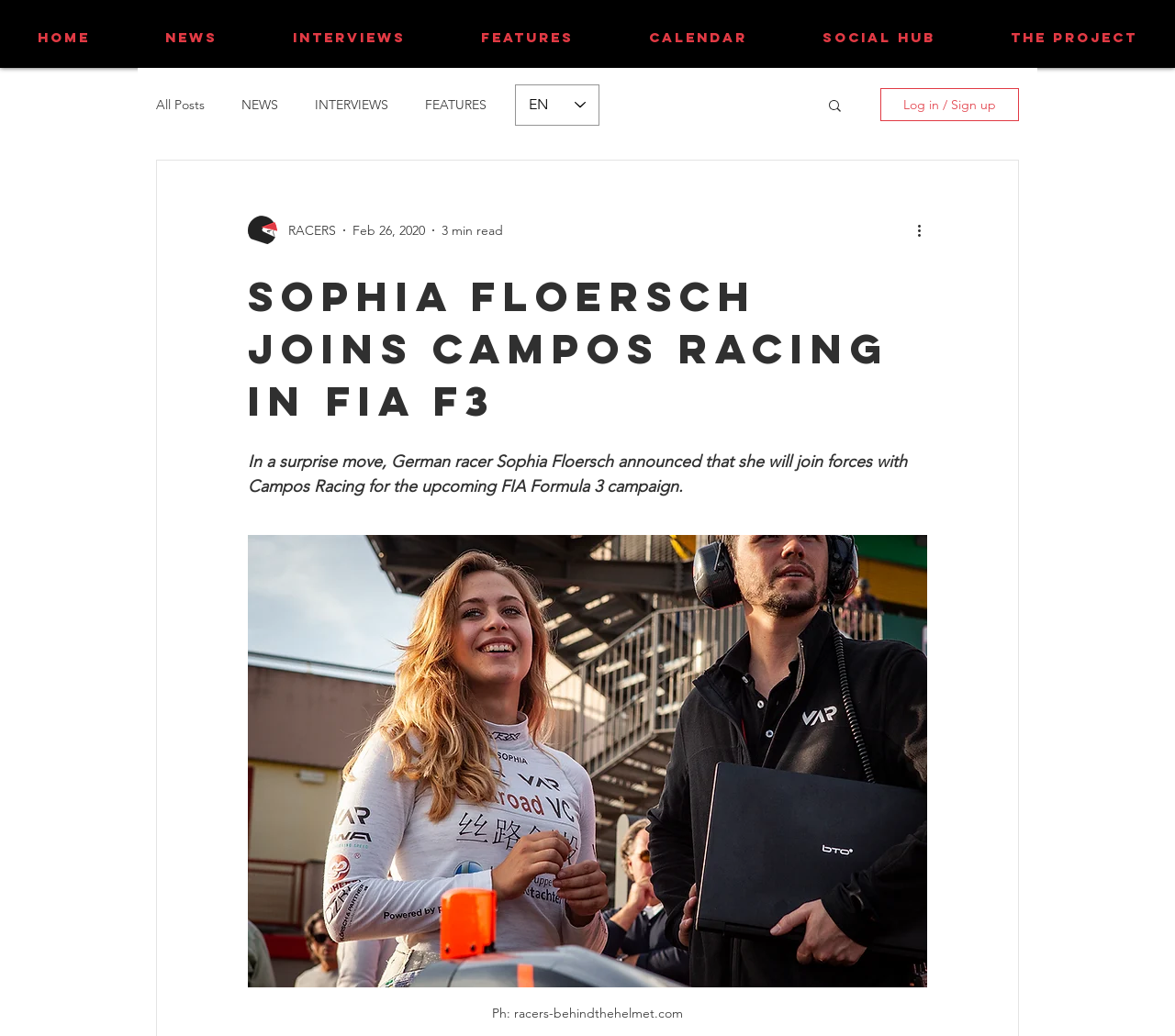Select the bounding box coordinates of the element I need to click to carry out the following instruction: "log in or sign up".

[0.749, 0.085, 0.867, 0.117]